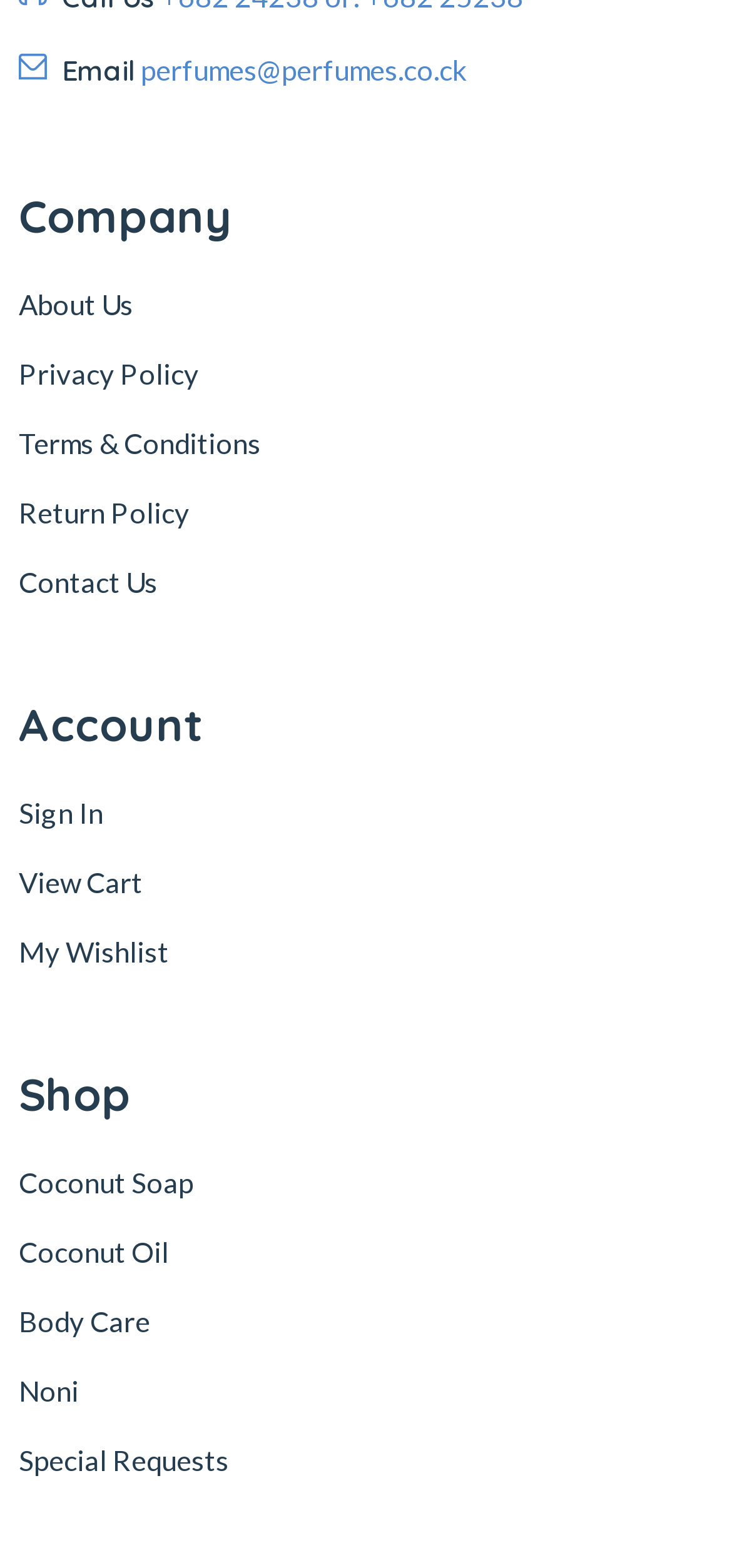Using the webpage screenshot and the element description Terms & Conditions, determine the bounding box coordinates. Specify the coordinates in the format (top-left x, top-left y, bottom-right x, bottom-right y) with values ranging from 0 to 1.

[0.026, 0.268, 0.974, 0.297]